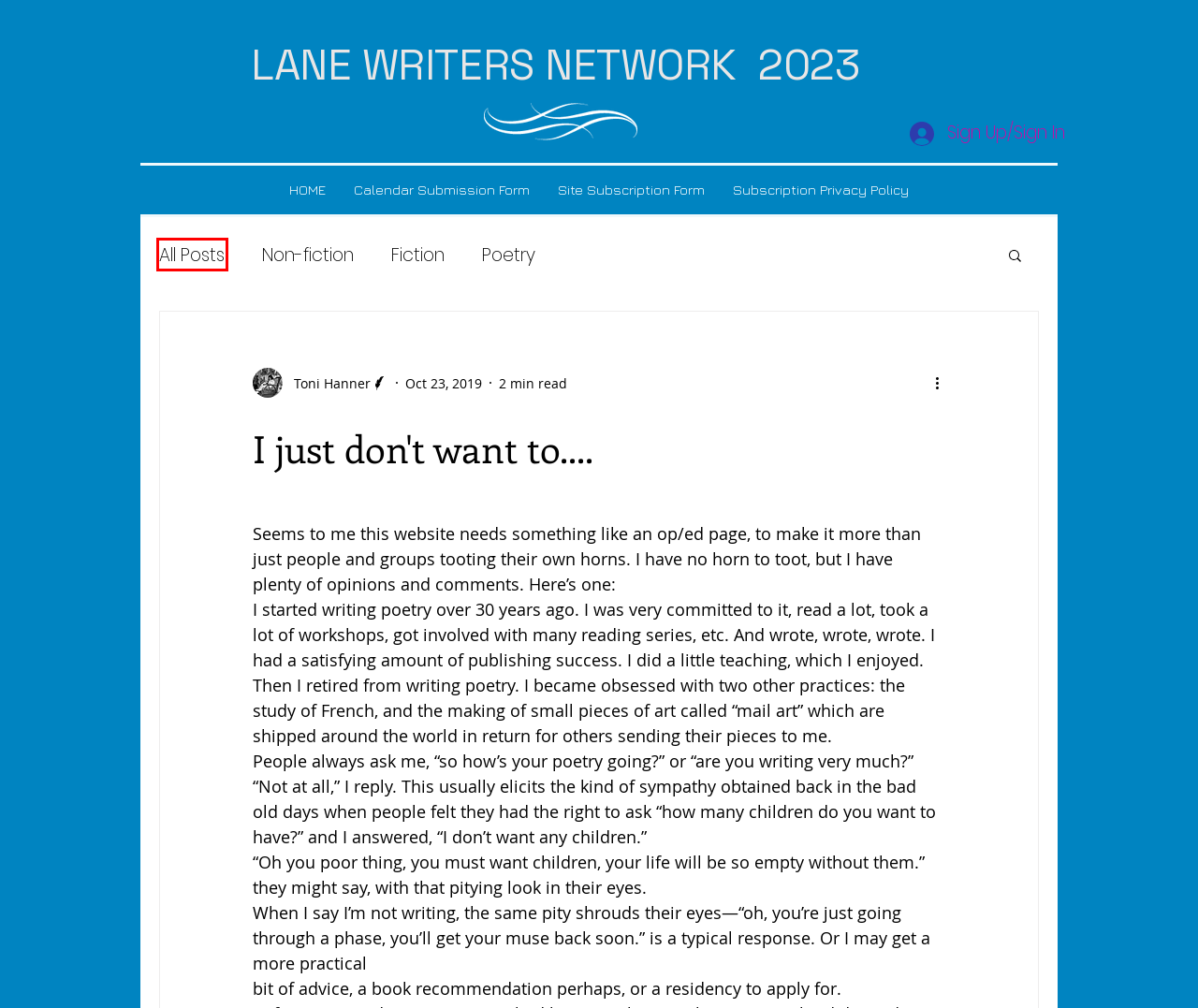You’re provided with a screenshot of a webpage that has a red bounding box around an element. Choose the best matching webpage description for the new page after clicking the element in the red box. The options are:
A. Calendar Submission Form | Lane Writers Network
B. Site Subscription Form | Lane Writers Network
C. Poetry & Prose Selections | Lane Writers Network
D. HOME  | Lane Writers Network
E. Poetry
F. Non-fiction
G. Subscription Privacy Policy | Lane Writers Network
H. Fiction

C